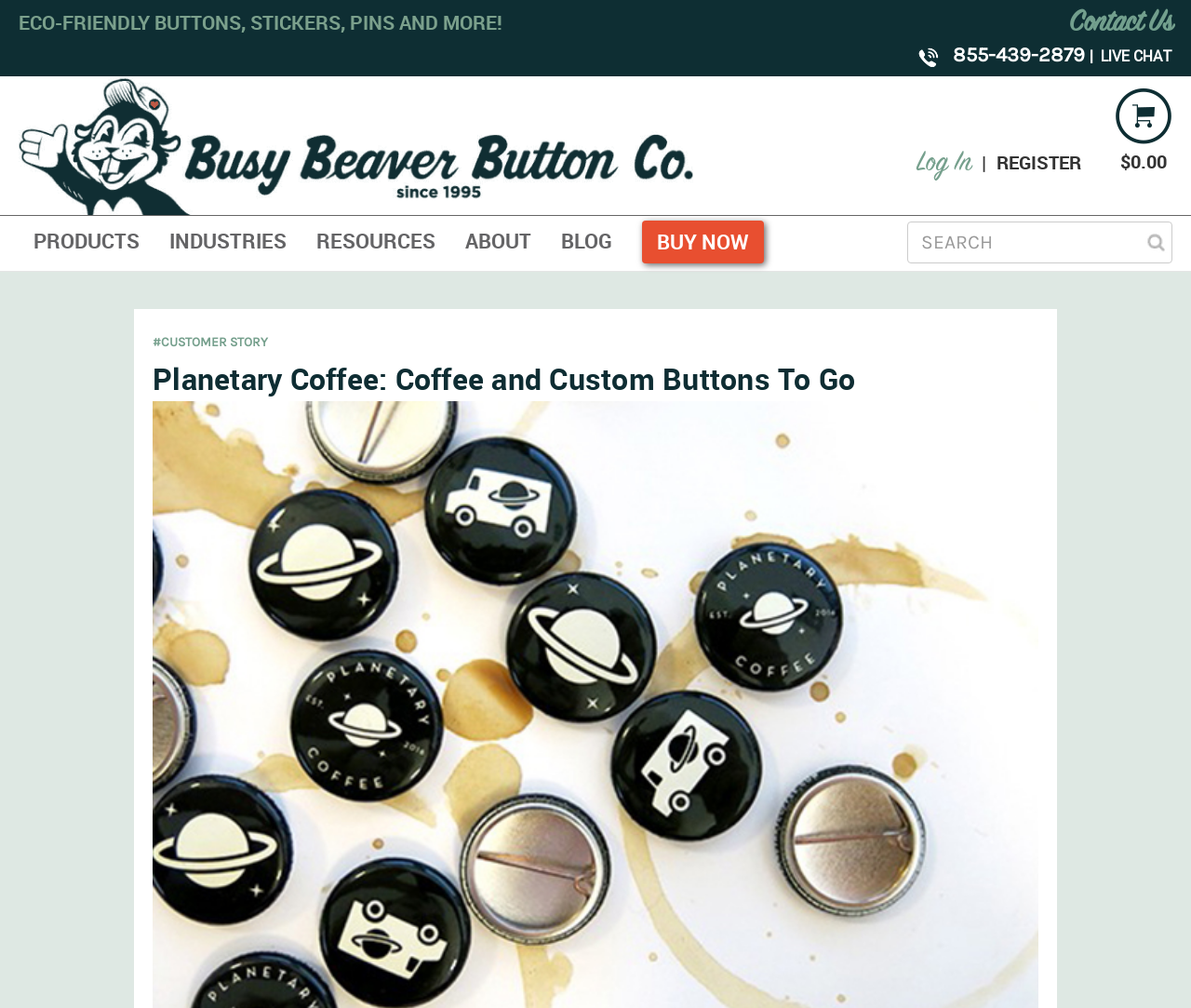Create a full and detailed caption for the entire webpage.

This webpage is about Planetary Coffee, a coffee truck in Traverse City. At the top, there is a prominent header with the title "Planetary Coffee: Coffee and Custom Buttons To Go" and a link to the same title. Below the header, there is a section with a bold text "ECO-FRIENDLY BUTTONS, STICKERS, PINS AND MORE!".

On the top-right corner, there are several links and icons, including "Contact Us", a phone icon with a phone number "855-439-2879", a "LIVE CHAT" link, and a "Log In" and "REGISTER" links separated by a vertical bar. Next to these links, there is a "Cart $0.00" link with a cart icon.

On the top-left corner, there is a link to "Busy Beaver Button Co." with an accompanying image. Below this link, there is a hidden search box.

The main navigation menu is located below the top section, with links to "PRODUCTS", "INDUSTRIES", "RESOURCES", "ABOUT", "BLOG", and "BUY NOW". These links are not currently expanded.

Further down the page, there is a section with a link to "#CUSTOMER STORY" and a non-landmark header with a brief description of Planetary Coffee.